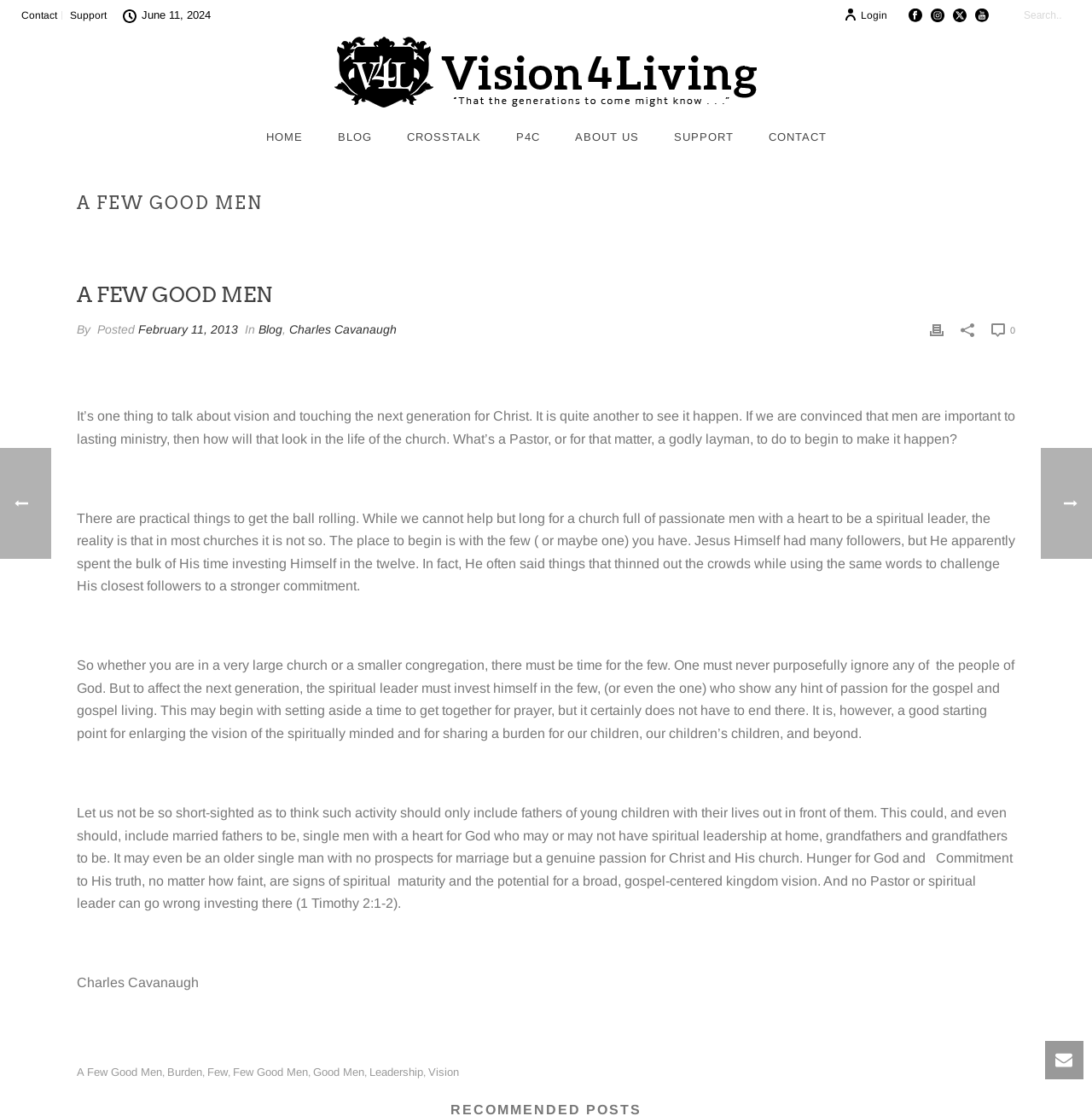Point out the bounding box coordinates of the section to click in order to follow this instruction: "Search for something".

[0.914, 0.005, 0.984, 0.023]